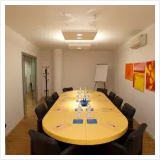Create a detailed narrative of what is happening in the image.

The image showcases a well-designed meeting room, optimized for business discussions and collaboration. The room features a large, oval-shaped wooden table surrounded by ergonomic black chairs, creating a professional yet comfortable atmosphere. At the center of the table, there are neatly arranged items that suggest readiness for a meeting, including notepads, pens, and a decorative centerpiece. 

The walls are painted in subtle tones, complemented by vibrant artwork that adds a touch of creativity and warmth to the space. The lighting is bright and inviting, highlighted by modern ceiling fixtures that enhance the room’s functionality. A flip chart stands against one wall, indicating the room’s suitability for brainstorming sessions or presentations. This meeting room is part of a network of over 160 available spaces in Italy, catering to both serviced office clients and occasional users, ensuring a professional setting for any gathering or event.